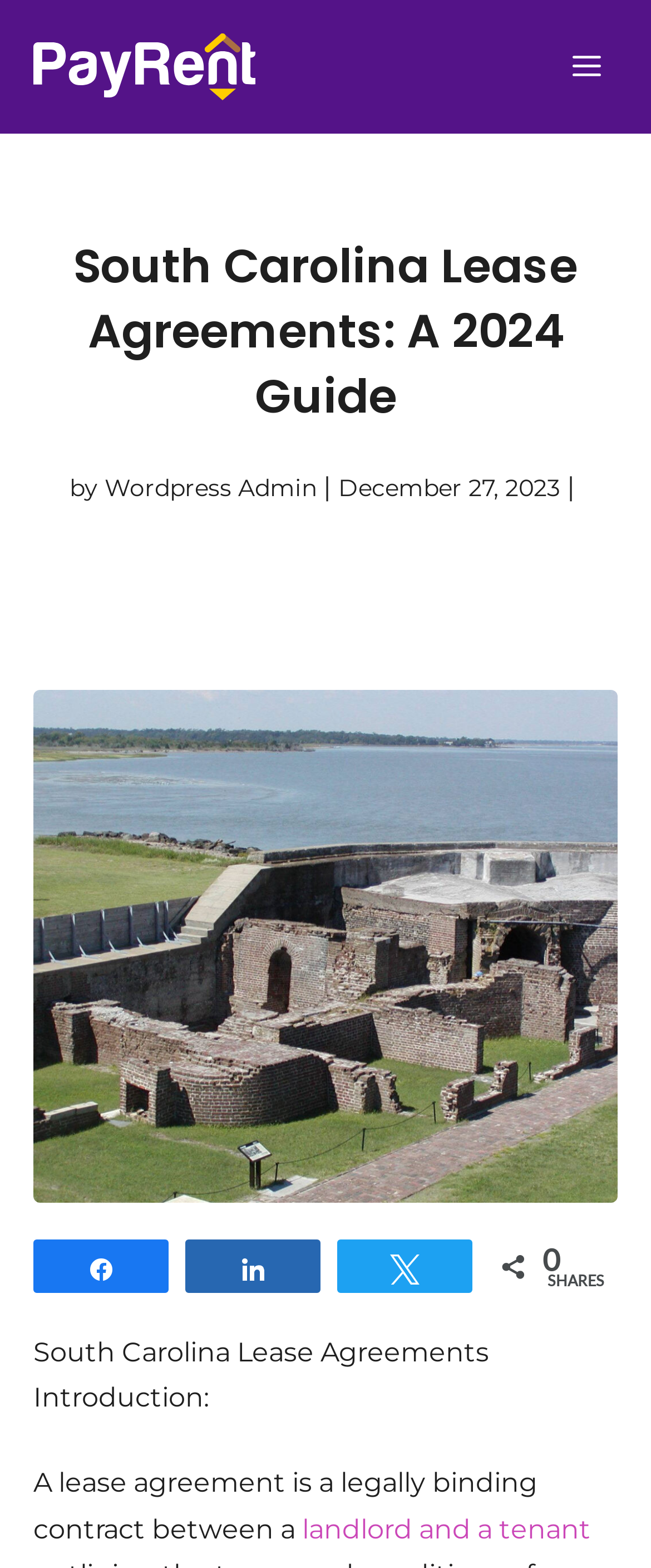Provide a short answer using a single word or phrase for the following question: 
What is the date of the article?

December 27, 2023